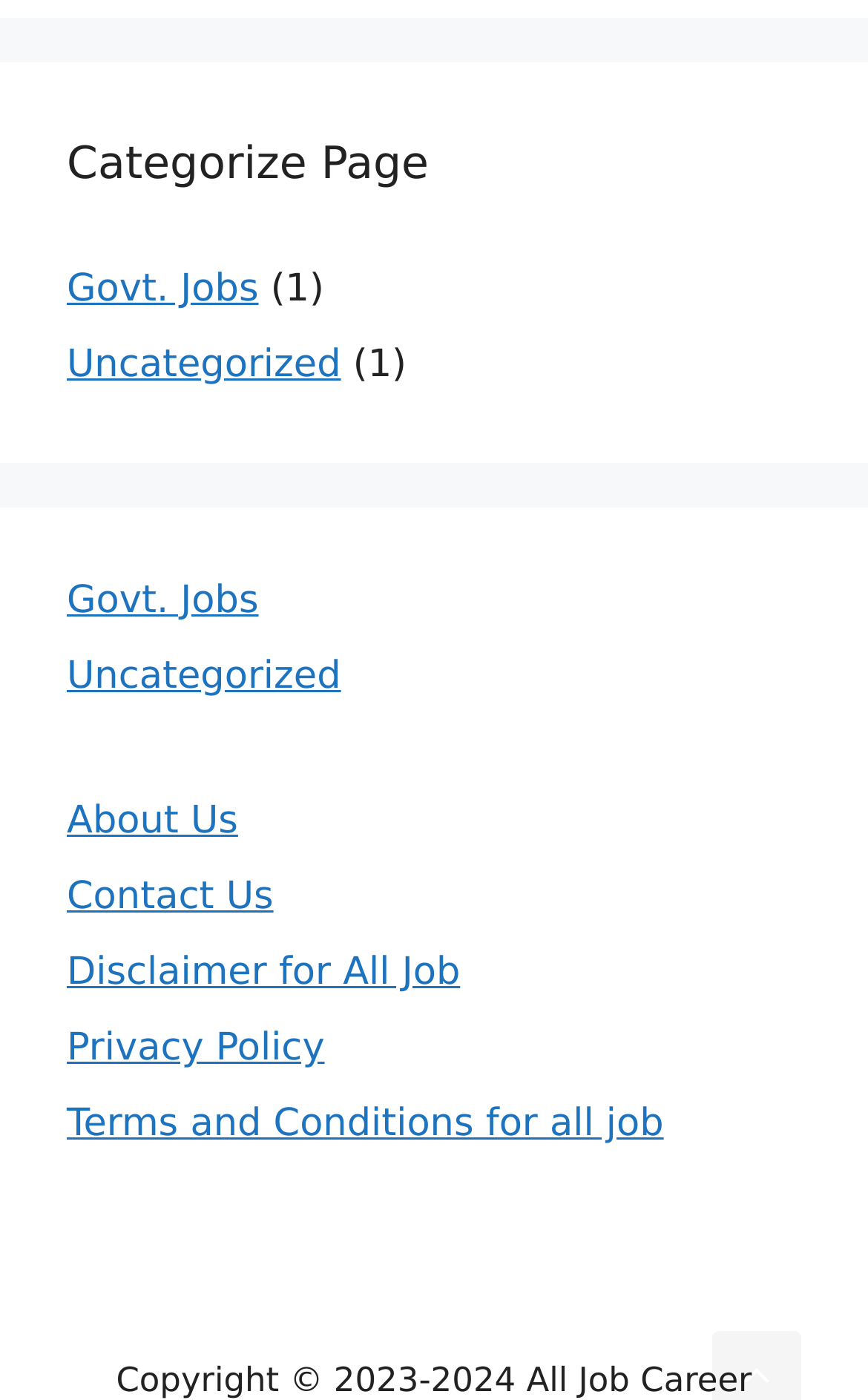Give a one-word or one-phrase response to the question: 
What is the position of the 'Uncategorized' link in the first section?

Third